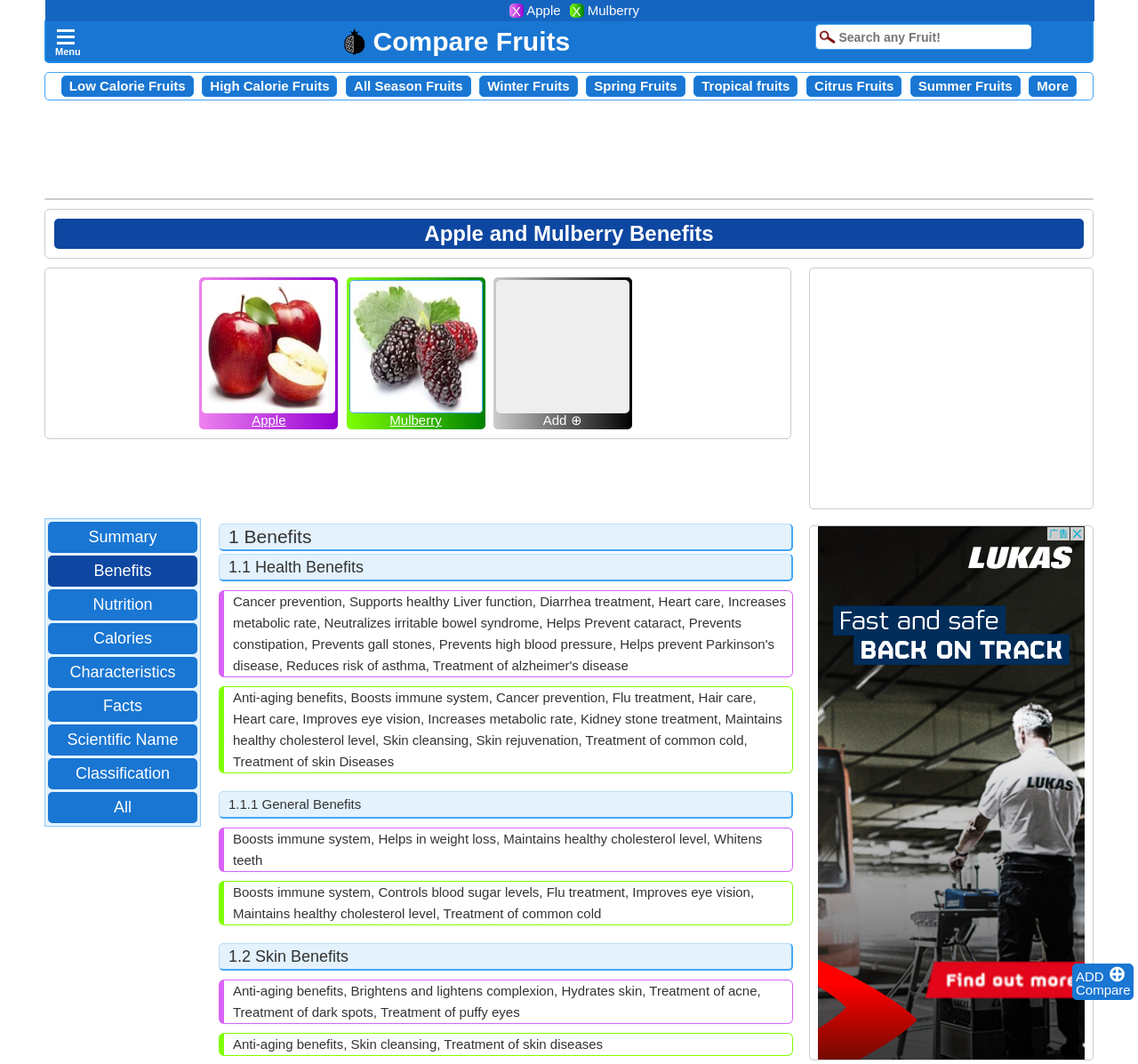Determine the bounding box coordinates of the element that should be clicked to execute the following command: "Learn about Apple benefits".

[0.221, 0.383, 0.251, 0.402]